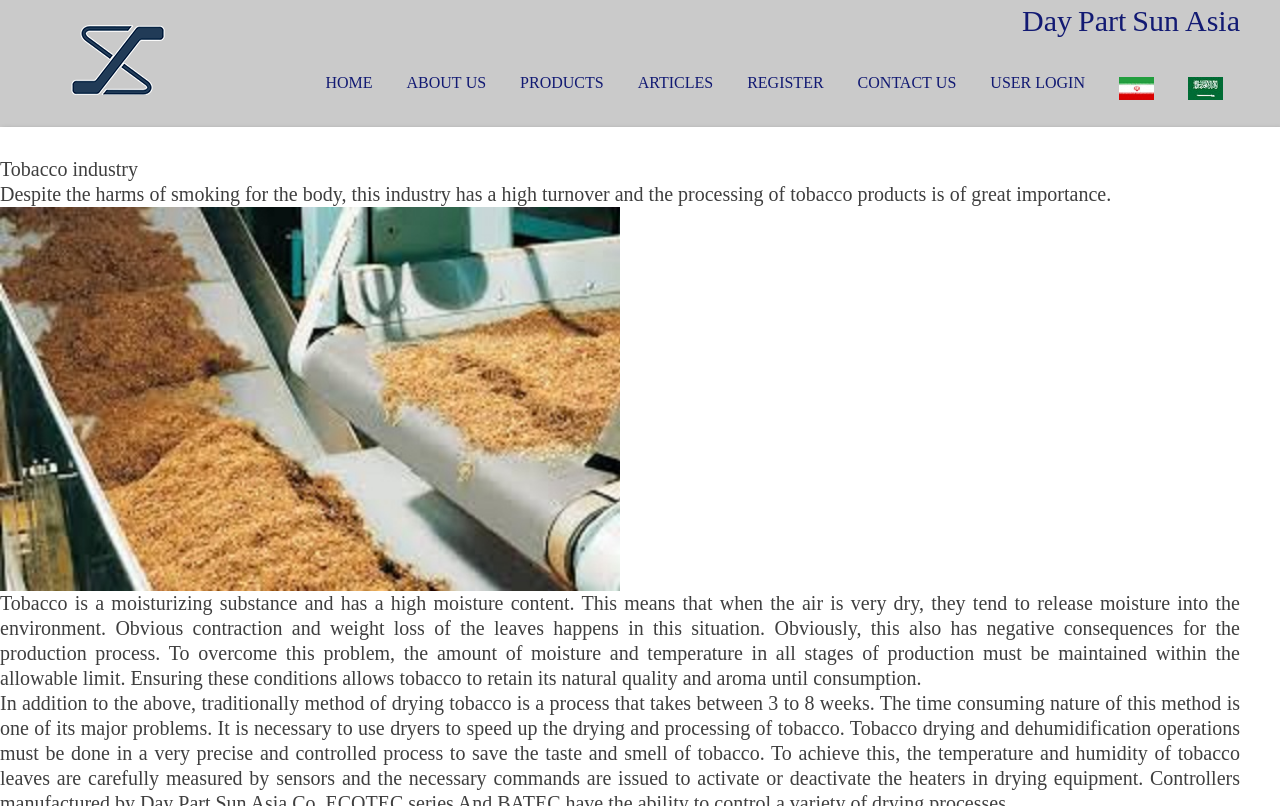Provide the bounding box coordinates for the UI element that is described as: "Home".

[0.241, 0.062, 0.304, 0.149]